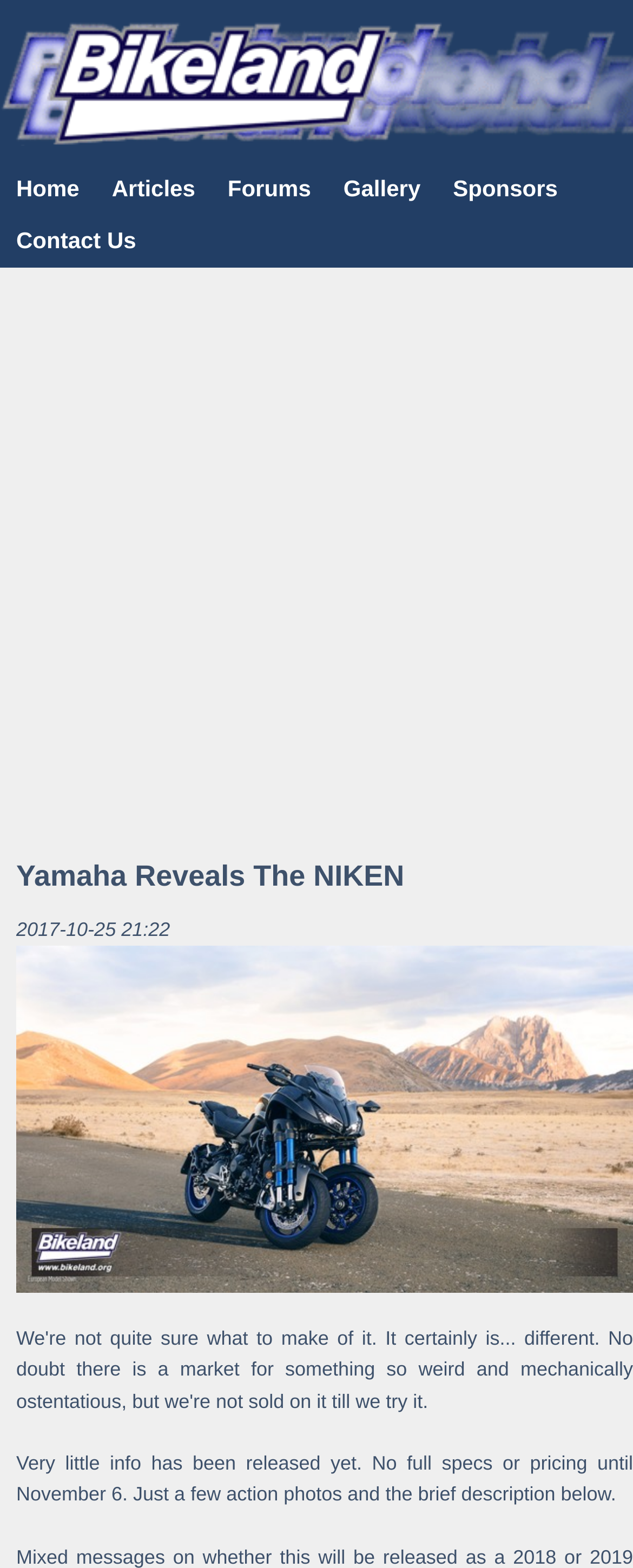Illustrate the webpage thoroughly, mentioning all important details.

The webpage is about Yamaha's new motorcycle, the NIKEN. At the top, there is a navigation menu with six links: "Home", "Articles", "Forums", "Gallery", "Sponsors", and "Contact Us", aligned horizontally across the page. 

Below the navigation menu, there is a large advertisement that spans the entire width of the page. Within the advertisement, there is a heading that reads "Yamaha Reveals The NIKEN", followed by a timestamp. 

Below the timestamp, there is a large image that takes up most of the remaining space on the page, showcasing the NIKEN motorcycle in action. 

At the bottom of the page, there is a brief description of the motorcycle, stating that very little information has been released yet, with no full specs or pricing available until November 6.